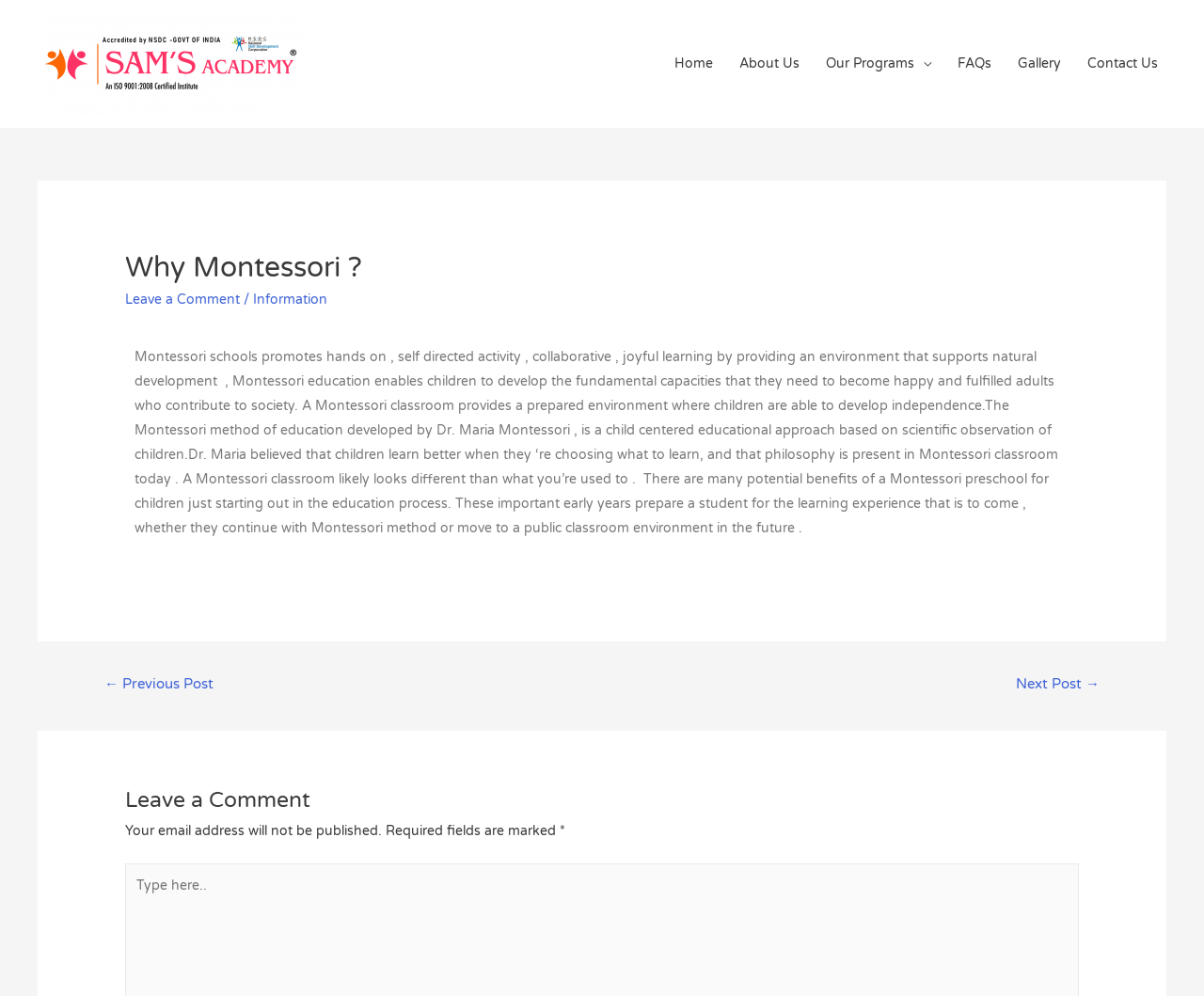What is the name of the Montessori method developer? From the image, respond with a single word or brief phrase.

Dr. Maria Montessori